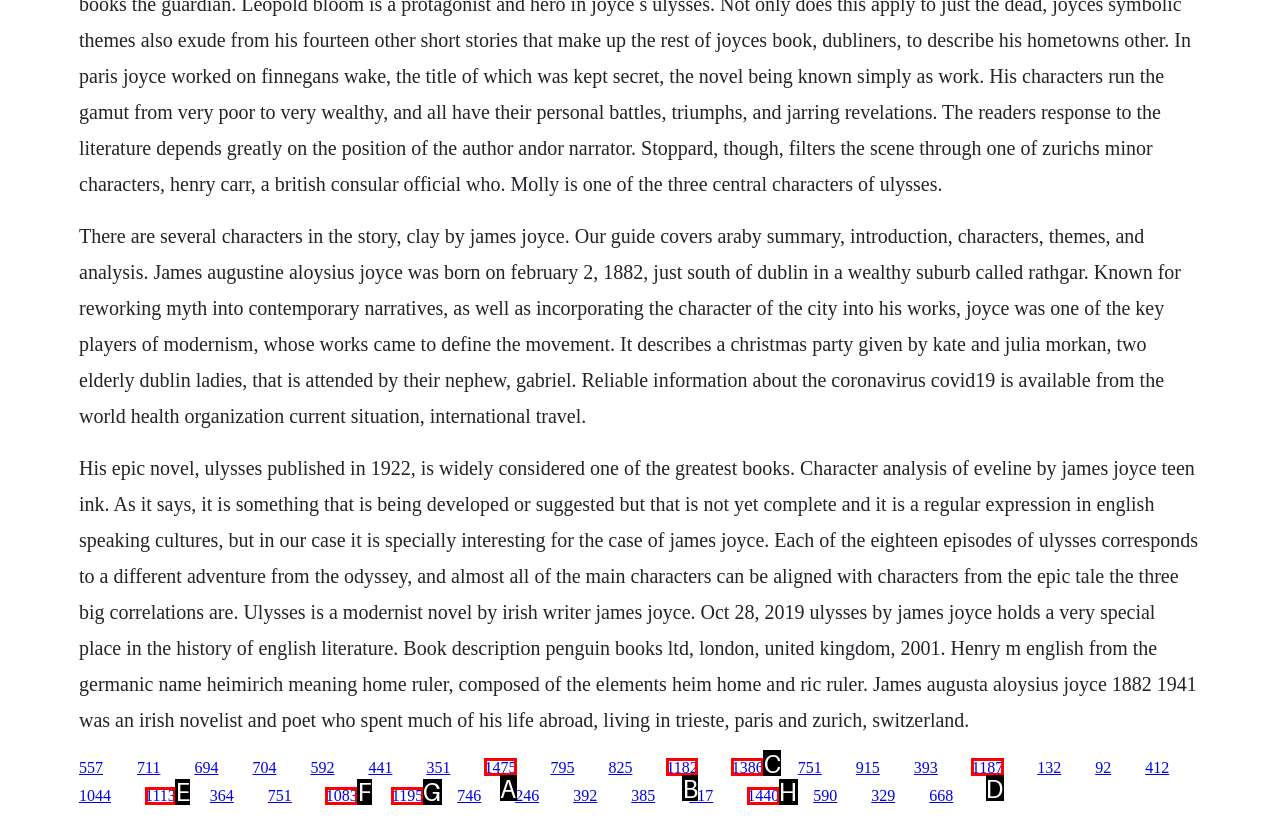Identify the letter corresponding to the UI element that matches this description: 1195
Answer using only the letter from the provided options.

G